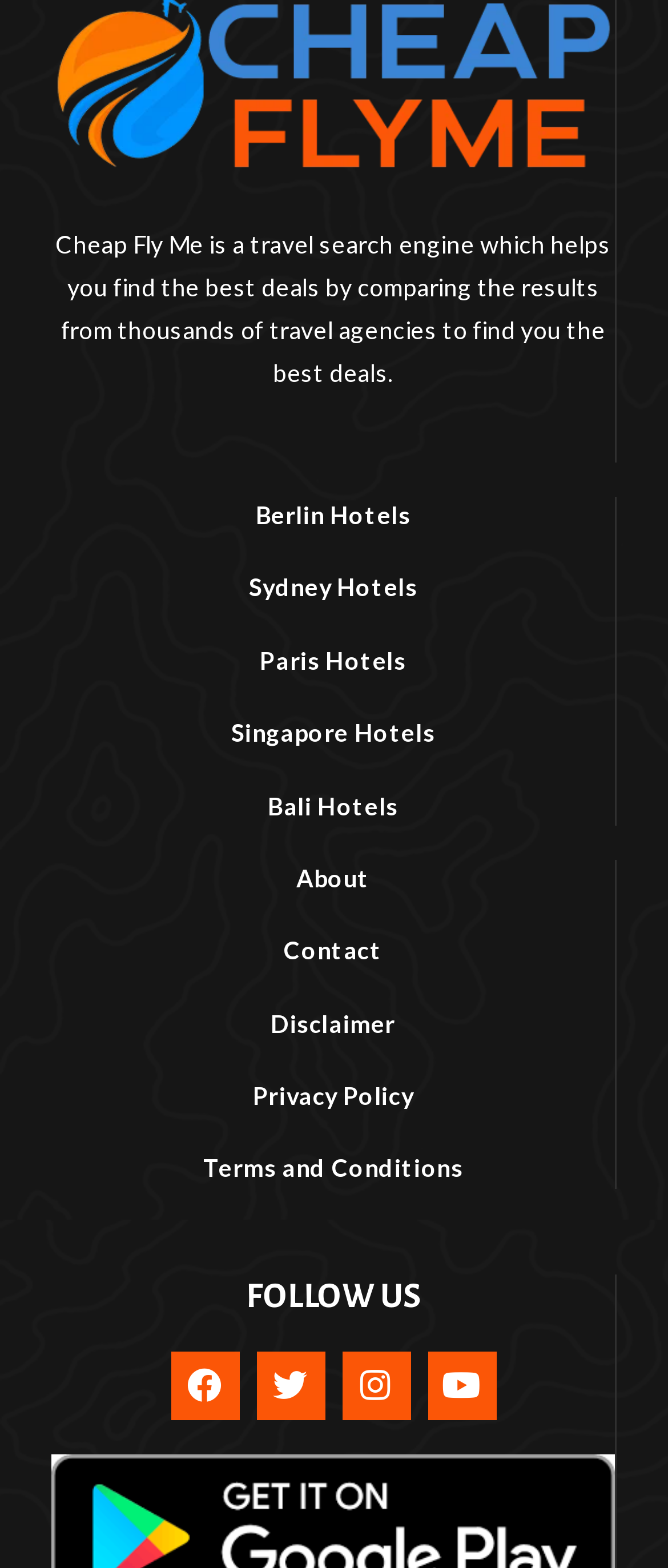What is the last link in the list of terms and conditions?
Using the details shown in the screenshot, provide a comprehensive answer to the question.

The webpage has a list of links at the bottom, including About, Contact, Disclaimer, Privacy Policy, and Terms and Conditions, with the last one being Terms and Conditions.